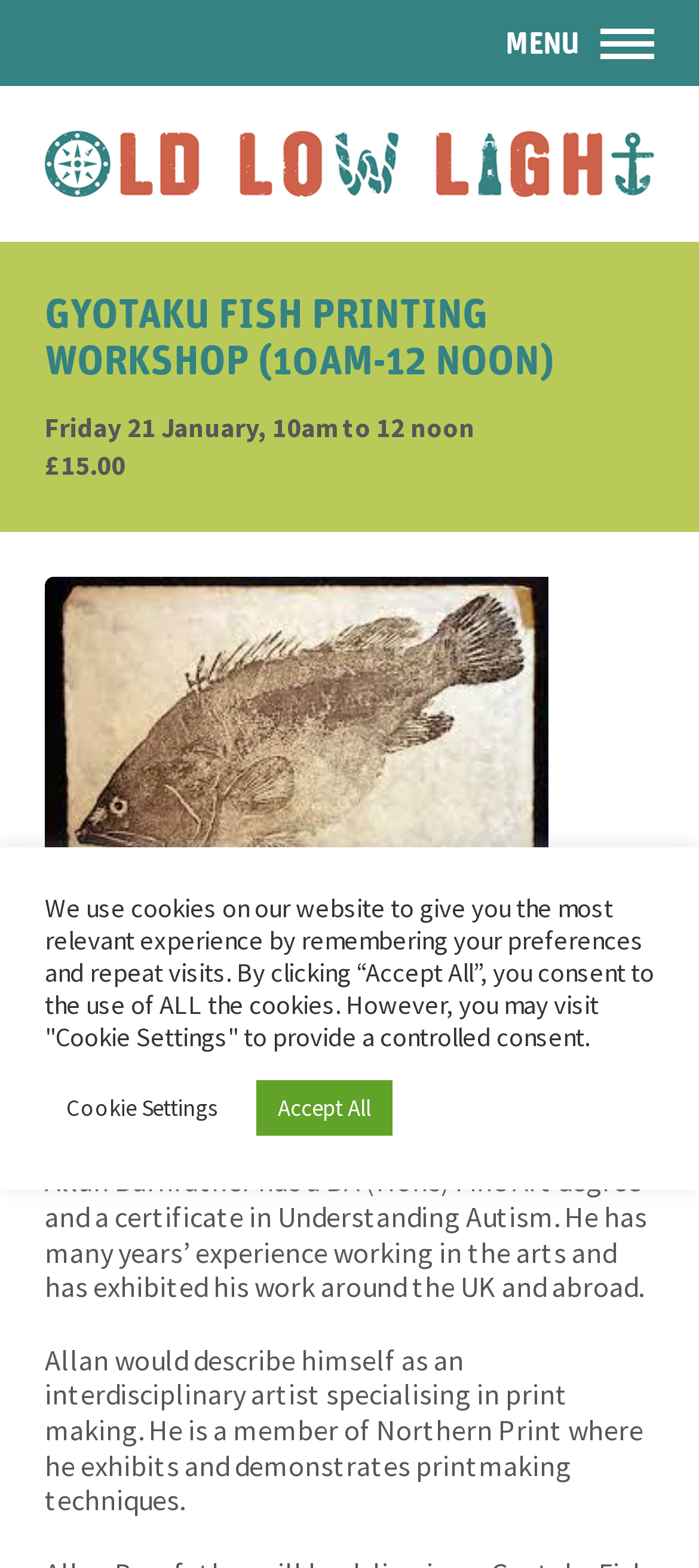Identify the bounding box coordinates for the UI element described as: "Cookie Settings". The coordinates should be provided as four floats between 0 and 1: [left, top, right, bottom].

[0.064, 0.689, 0.341, 0.724]